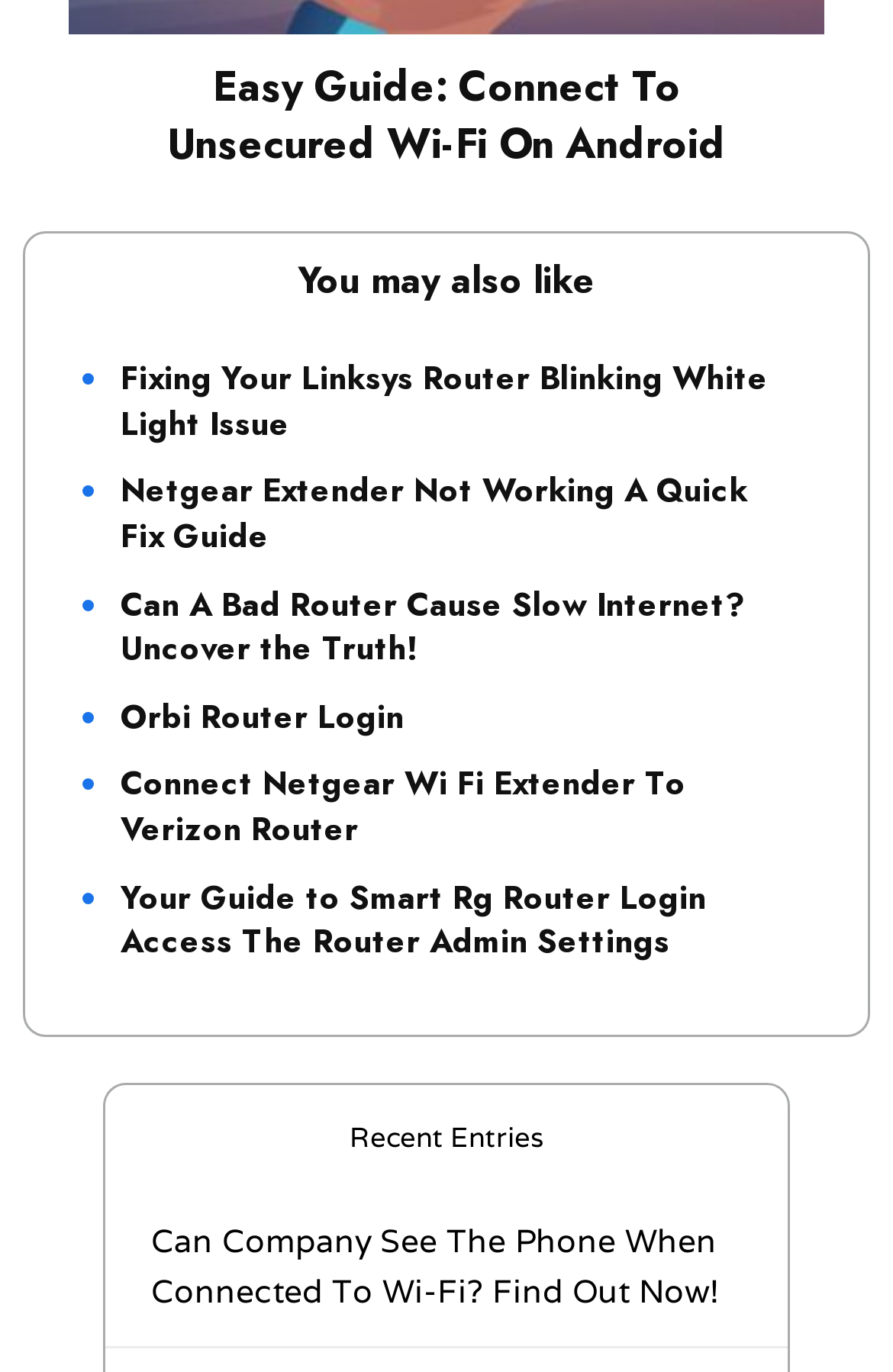Find the bounding box coordinates for the area you need to click to carry out the instruction: "Find out if a bad router can cause slow internet". The coordinates should be four float numbers between 0 and 1, indicated as [left, top, right, bottom].

[0.135, 0.423, 0.835, 0.489]